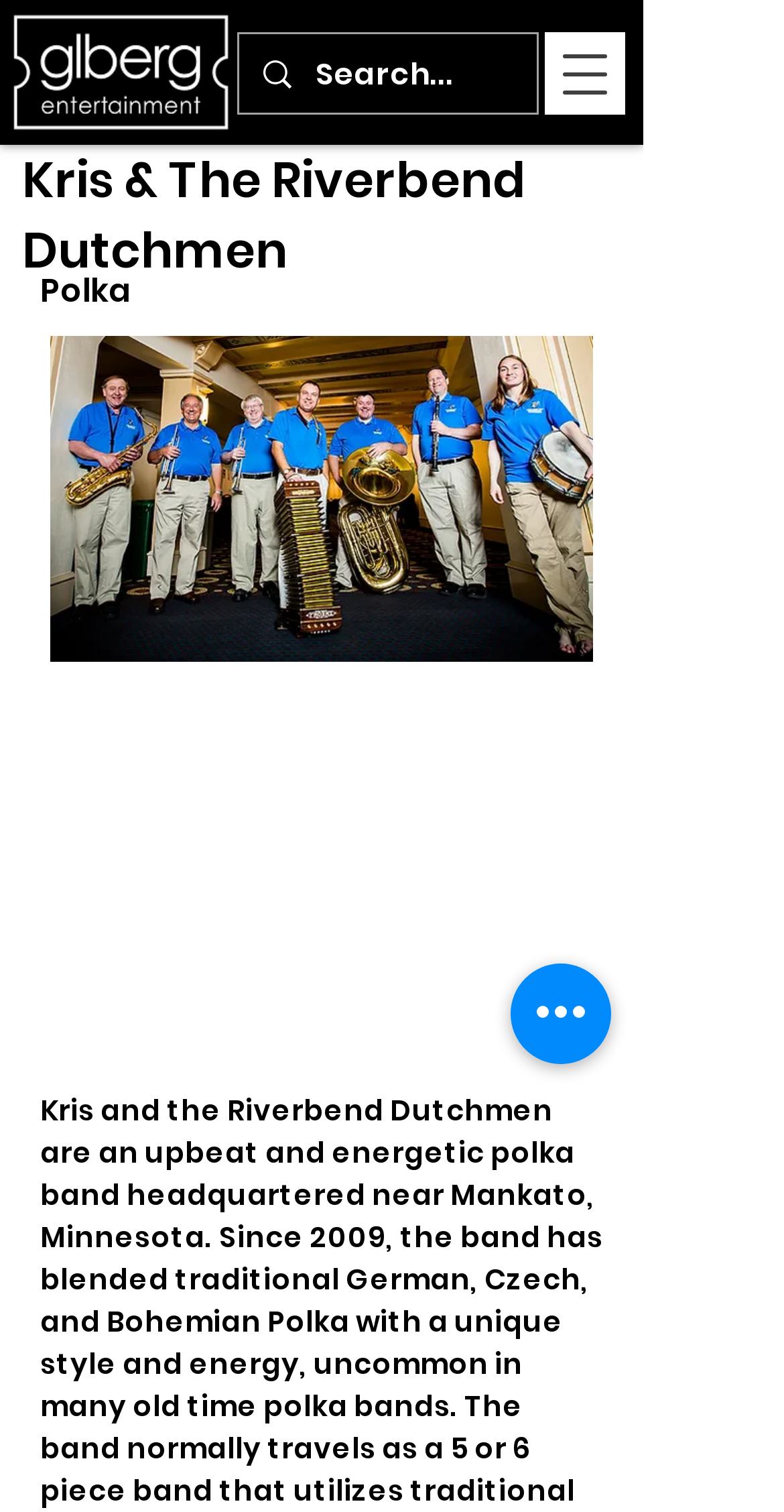What is the function of the search box?
Please answer the question with as much detail and depth as you can.

I found the answer by looking at the search box element with the placeholder text 'Search...' which is located below the main heading, and it is accompanied by a magnifying glass icon, indicating that it is used for searching.